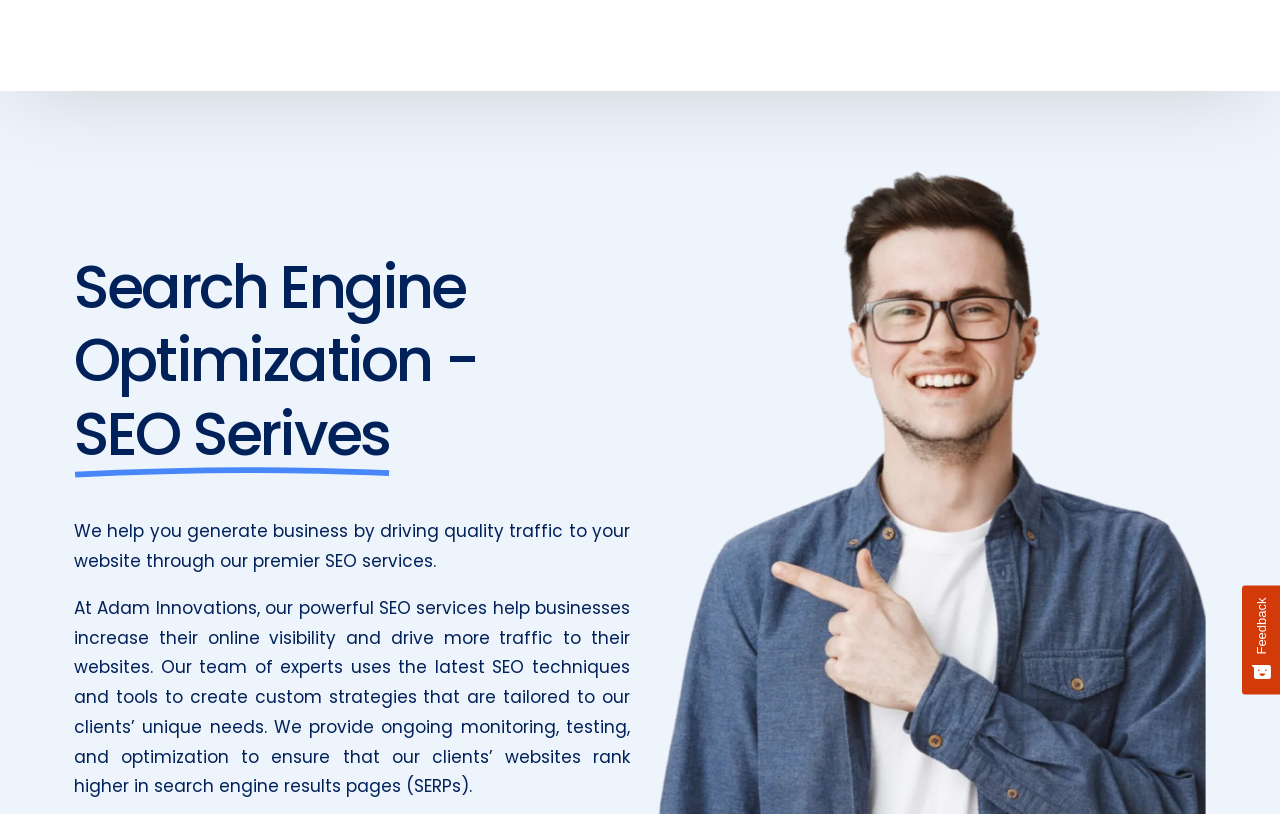Give a short answer using one word or phrase for the question:
What is the purpose of the company?

To drive quality traffic to websites